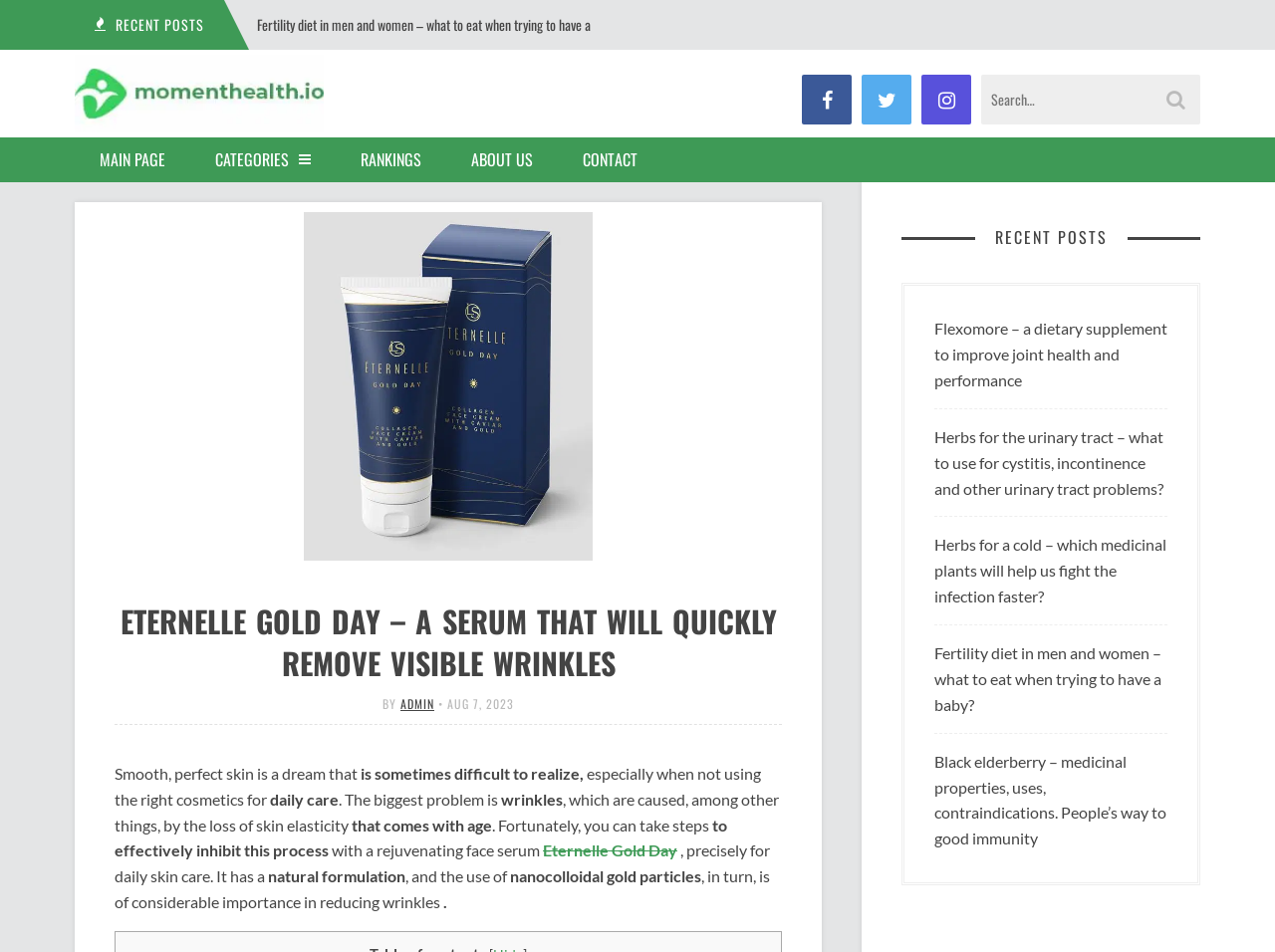What is the name of the serum being discussed?
Please answer using one word or phrase, based on the screenshot.

Eternelle Gold Day